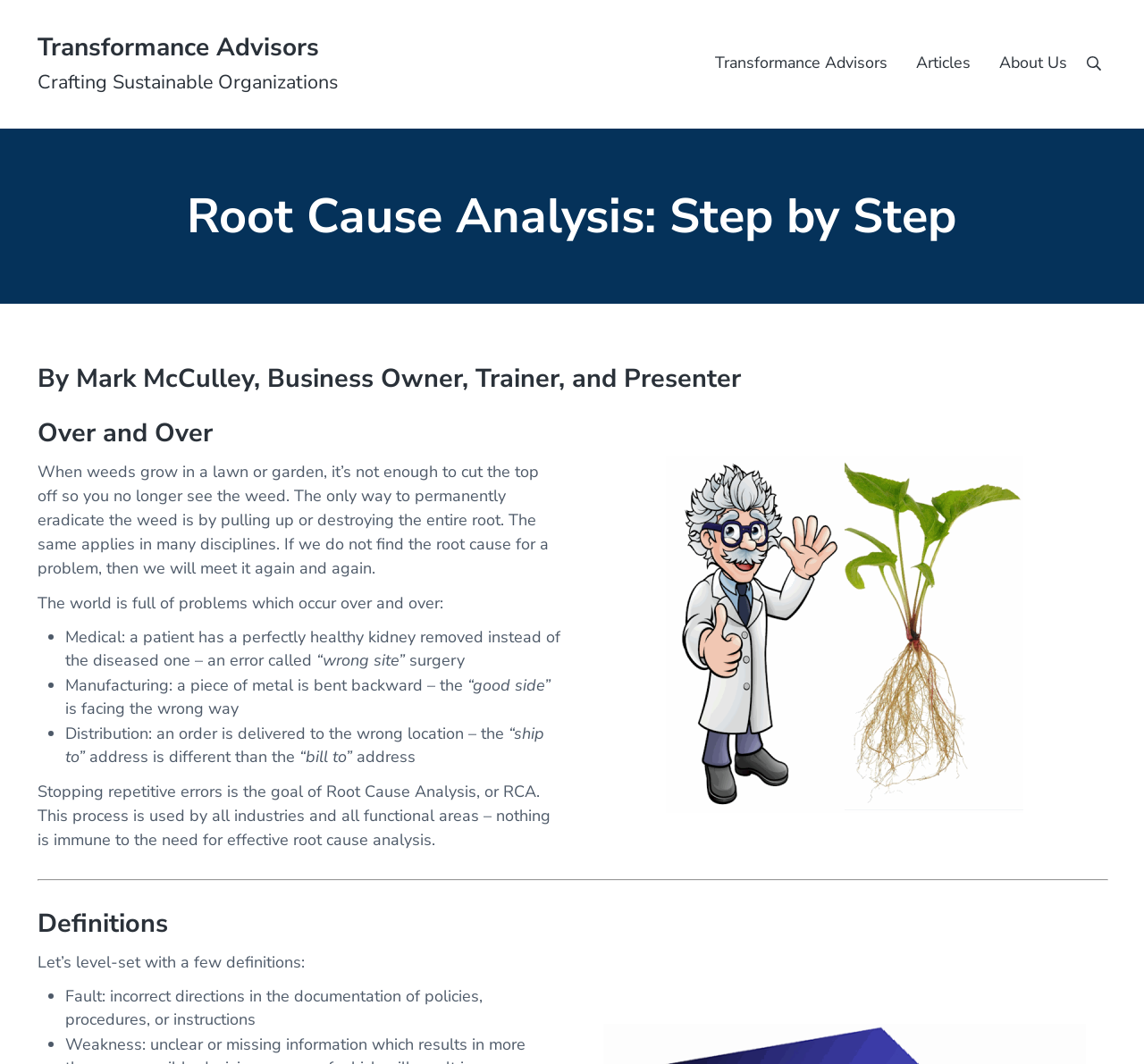Respond to the question with just a single word or phrase: 
What is the name of the company mentioned on the webpage?

Transformance Advisors